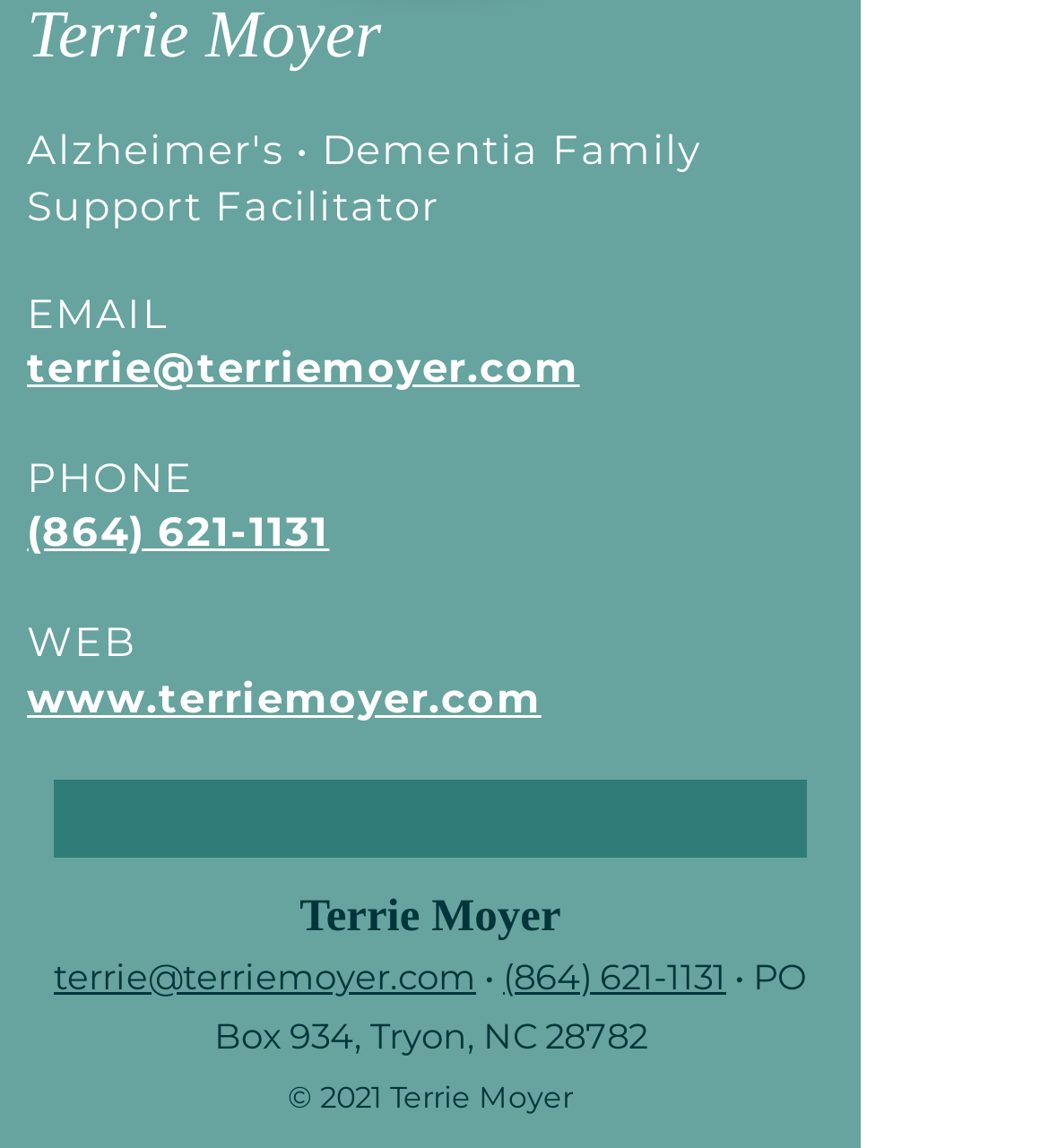What is the website of the facilitator?
Can you offer a detailed and complete answer to this question?

The website of the facilitator can be found in the top section of the webpage, where it is listed as 'WEB www.terriemoyer.com'.